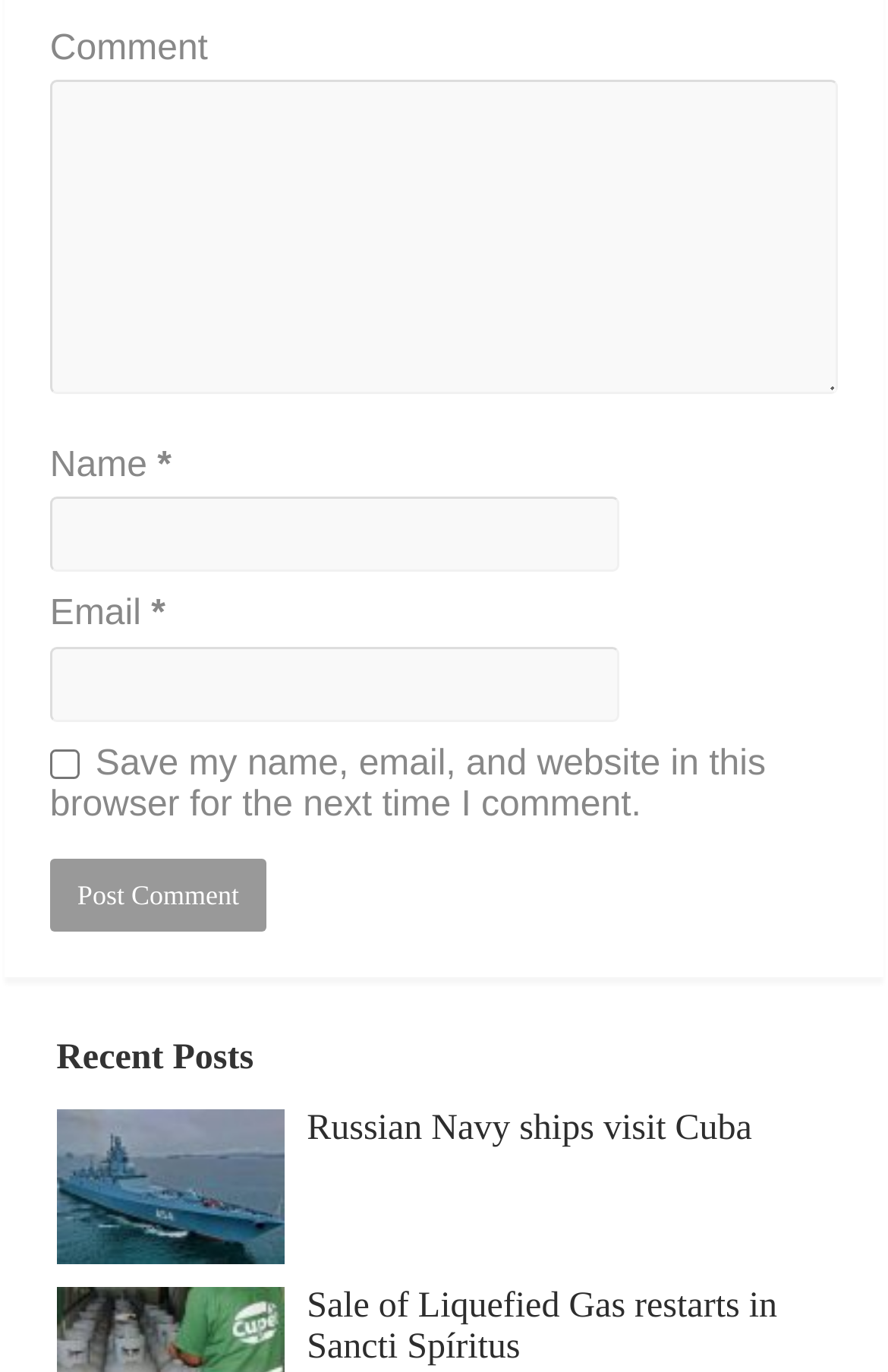Could you specify the bounding box coordinates for the clickable section to complete the following instruction: "Read the article 'Russian Navy ships visit Cuba'"?

[0.063, 0.808, 0.32, 0.921]